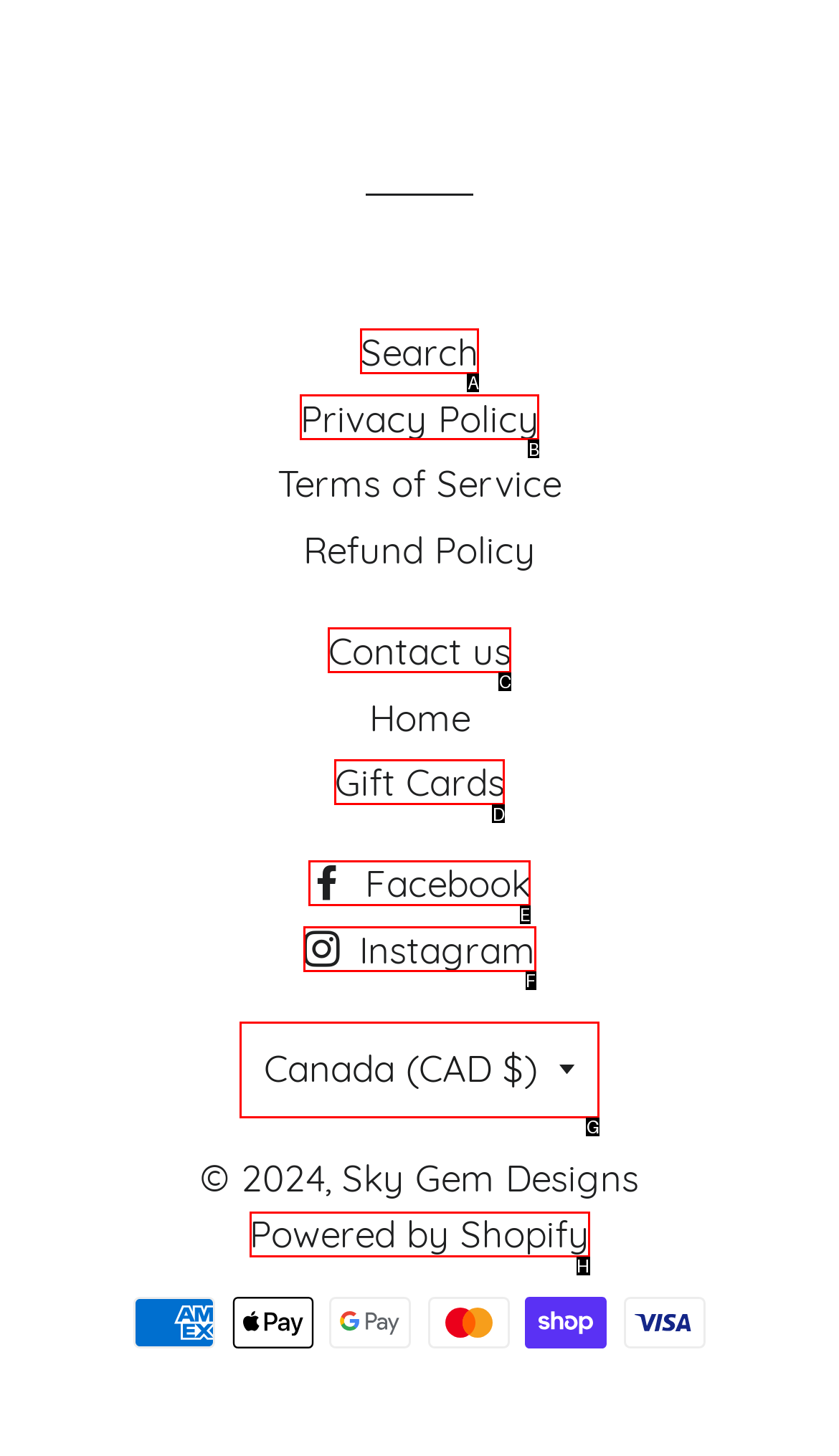Which lettered option should be clicked to perform the following task: Visit Facebook page
Respond with the letter of the appropriate option.

E